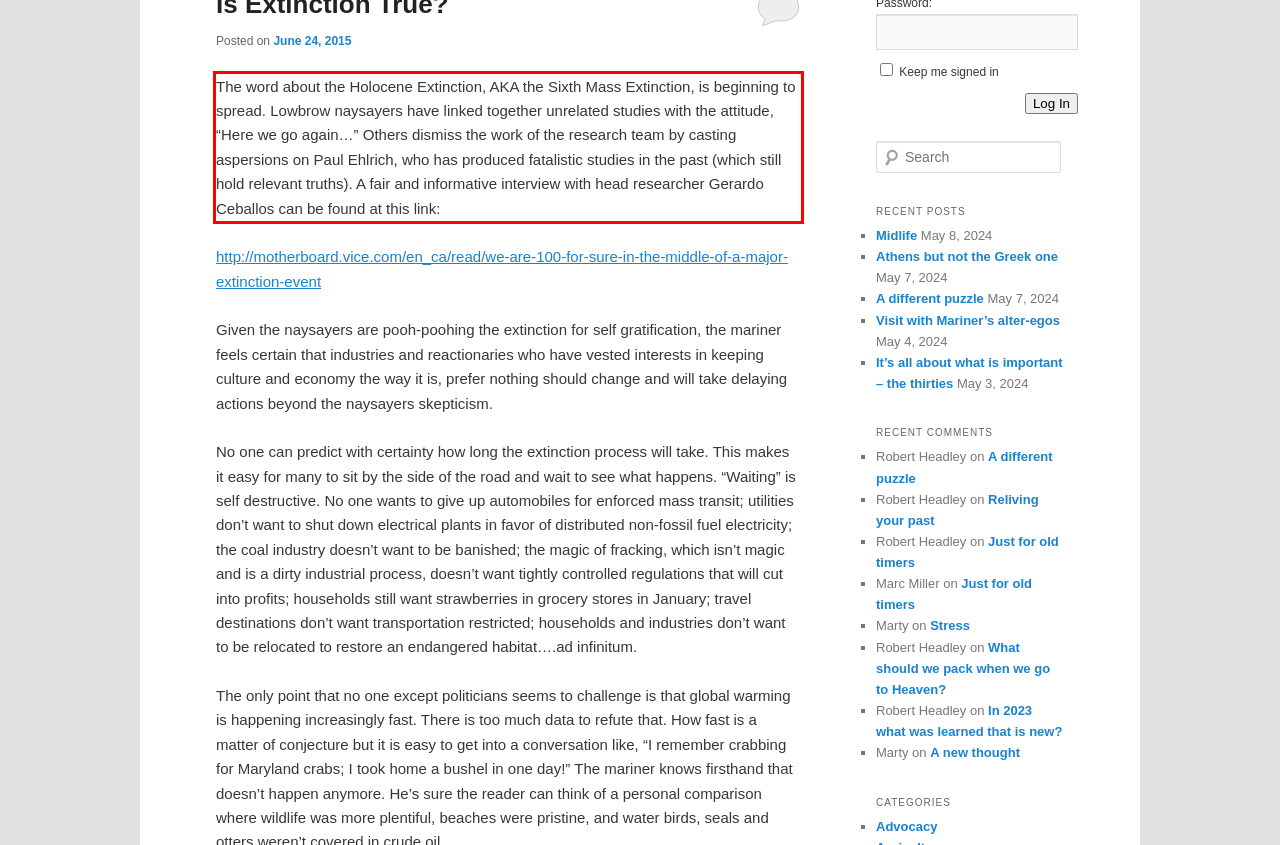Your task is to recognize and extract the text content from the UI element enclosed in the red bounding box on the webpage screenshot.

The word about the Holocene Extinction, AKA the Sixth Mass Extinction, is beginning to spread. Lowbrow naysayers have linked together unrelated studies with the attitude, “Here we go again…” Others dismiss the work of the research team by casting aspersions on Paul Ehlrich, who has produced fatalistic studies in the past (which still hold relevant truths). A fair and informative interview with head researcher Gerardo Ceballos can be found at this link: